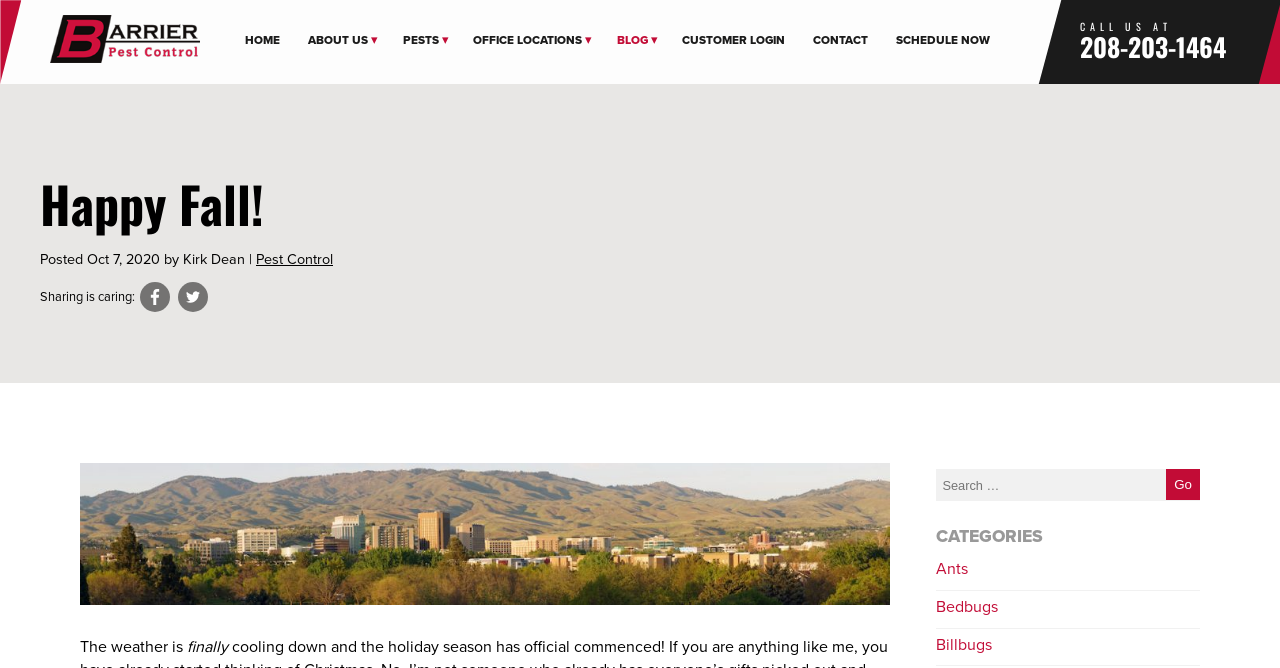Can you find the bounding box coordinates for the element to click on to achieve the instruction: "Go to the HOME page"?

[0.189, 0.045, 0.221, 0.074]